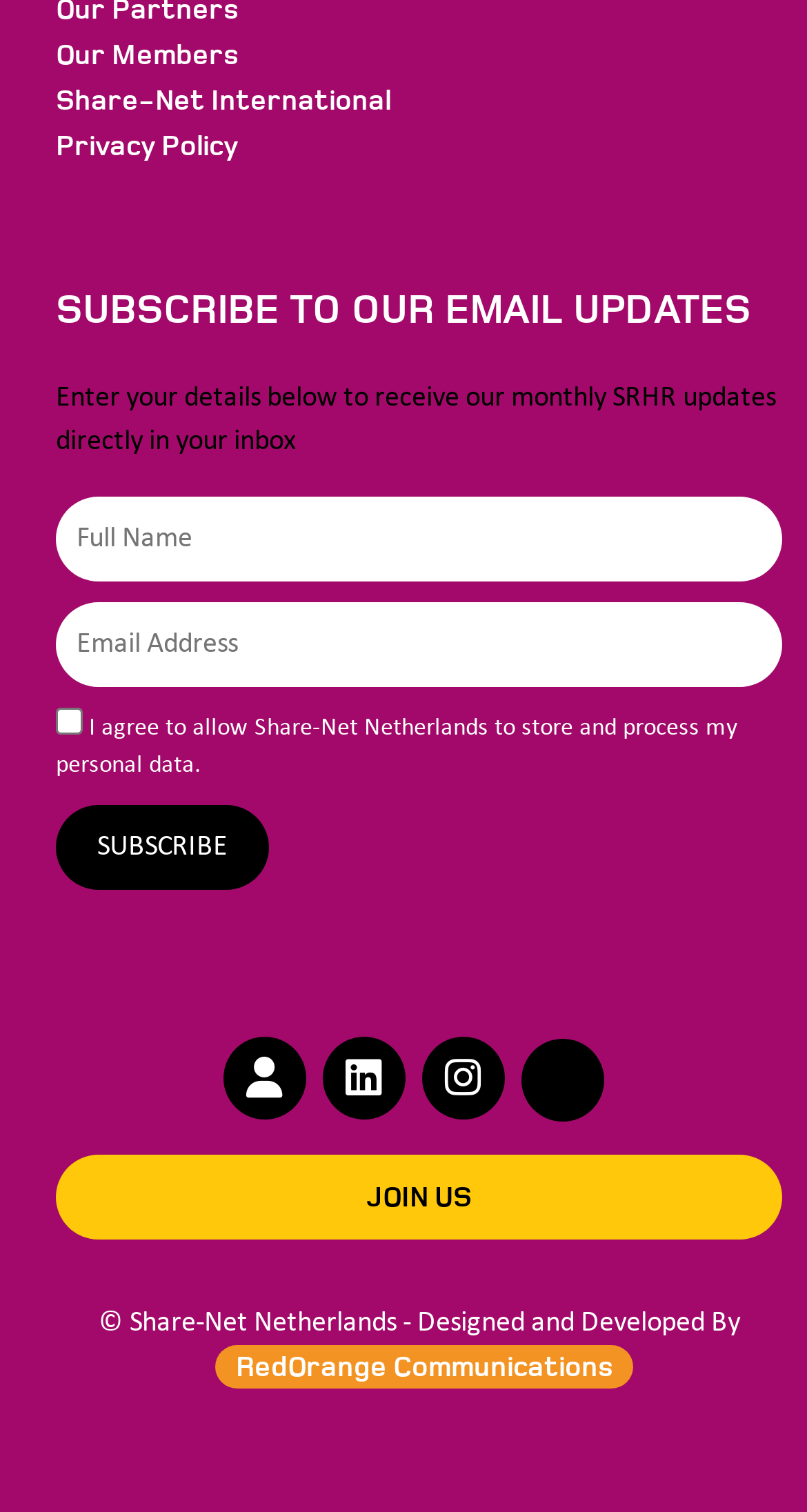Locate the bounding box coordinates of the item that should be clicked to fulfill the instruction: "Click on the 'Our Members' link".

[0.069, 0.024, 0.295, 0.047]